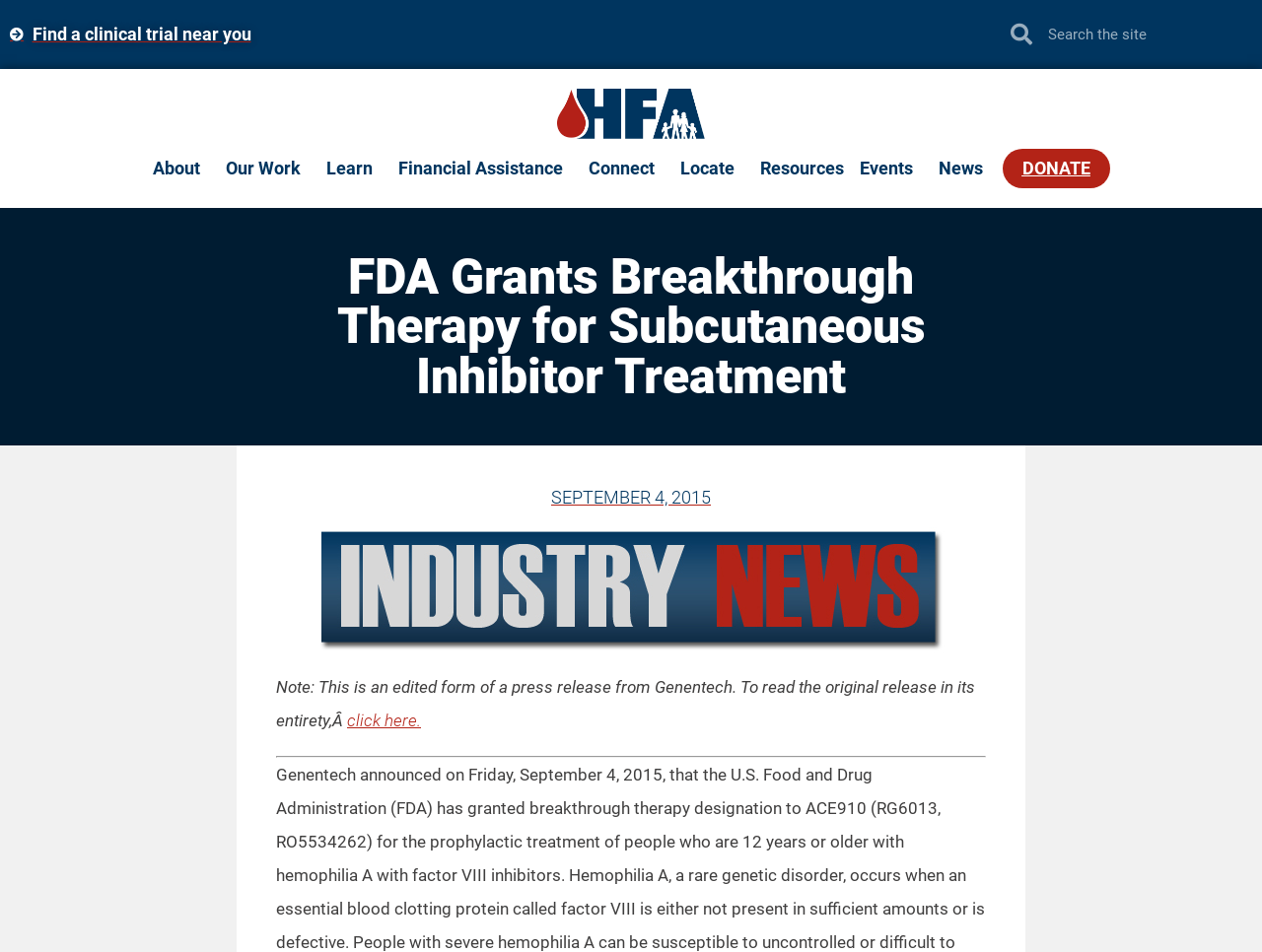Extract the bounding box for the UI element that matches this description: "September 4, 2015".

[0.437, 0.509, 0.563, 0.536]